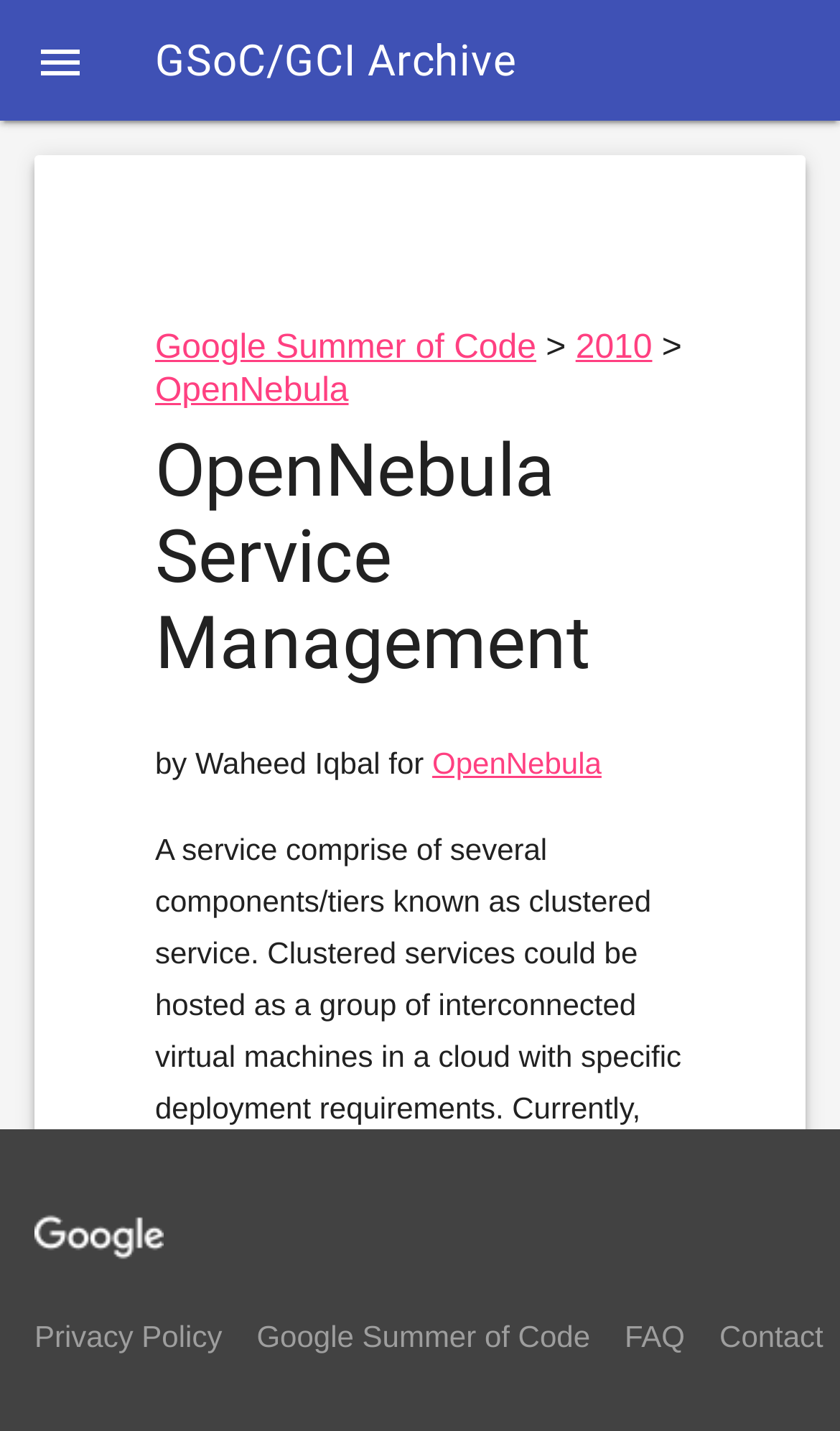Provide a comprehensive caption for the webpage.

The webpage is about the OpenNebula Service Management project, which is part of the Google Summer of Code 2010 organization. At the top-left corner, there is a button with an icon. Below it, there is a static text "GSoC/GCI Archive". 

The main content area is divided into two sections. The top section contains three links: "Google Summer of Code", "2010", and "OpenNebula", which are aligned horizontally. Below these links, there is a heading "OpenNebula Service Management" that spans across the entire width of the main content area. 

Under the heading, there is a static text "by Waheed Iqbal for" followed by a link to "OpenNebula". 

At the bottom of the page, there is a footer section that contains a Google logo on the left side, followed by four links: "Privacy Policy", "Google Summer of Code", "FAQ", and "Contact", which are aligned horizontally.